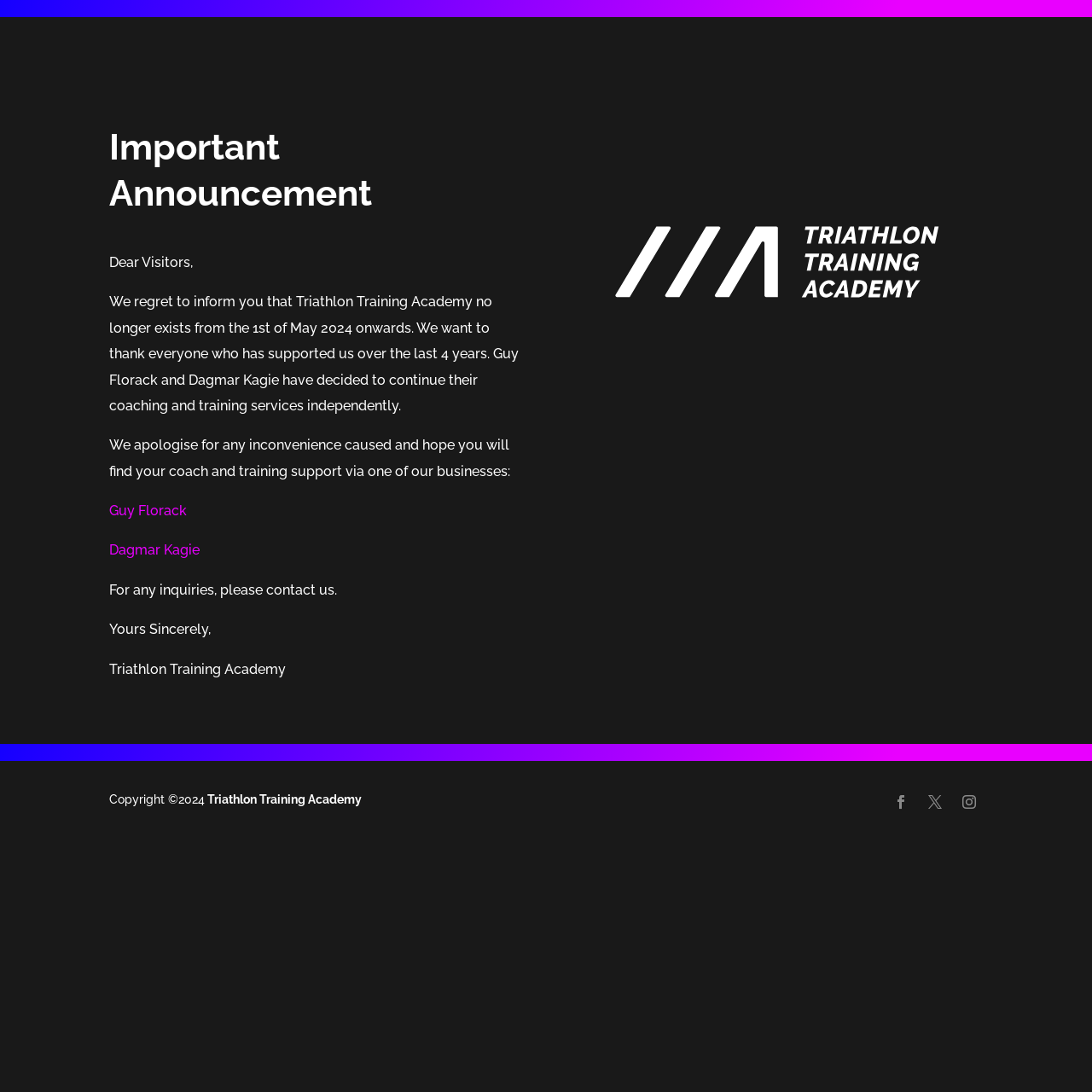Answer the question with a brief word or phrase:
What is the copyright year?

2024